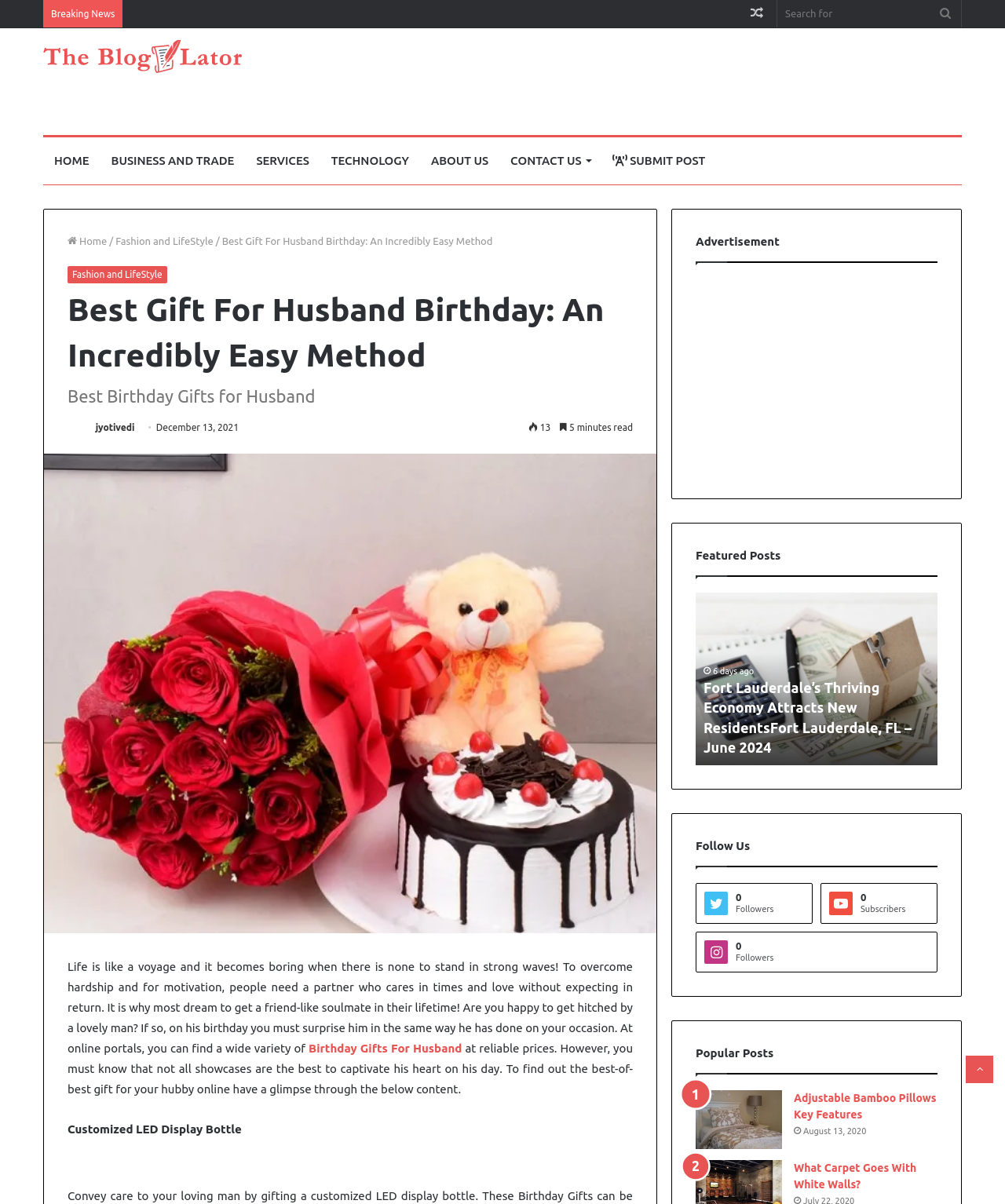Please identify the bounding box coordinates of the area that needs to be clicked to follow this instruction: "Go back to top".

[0.961, 0.877, 0.988, 0.9]